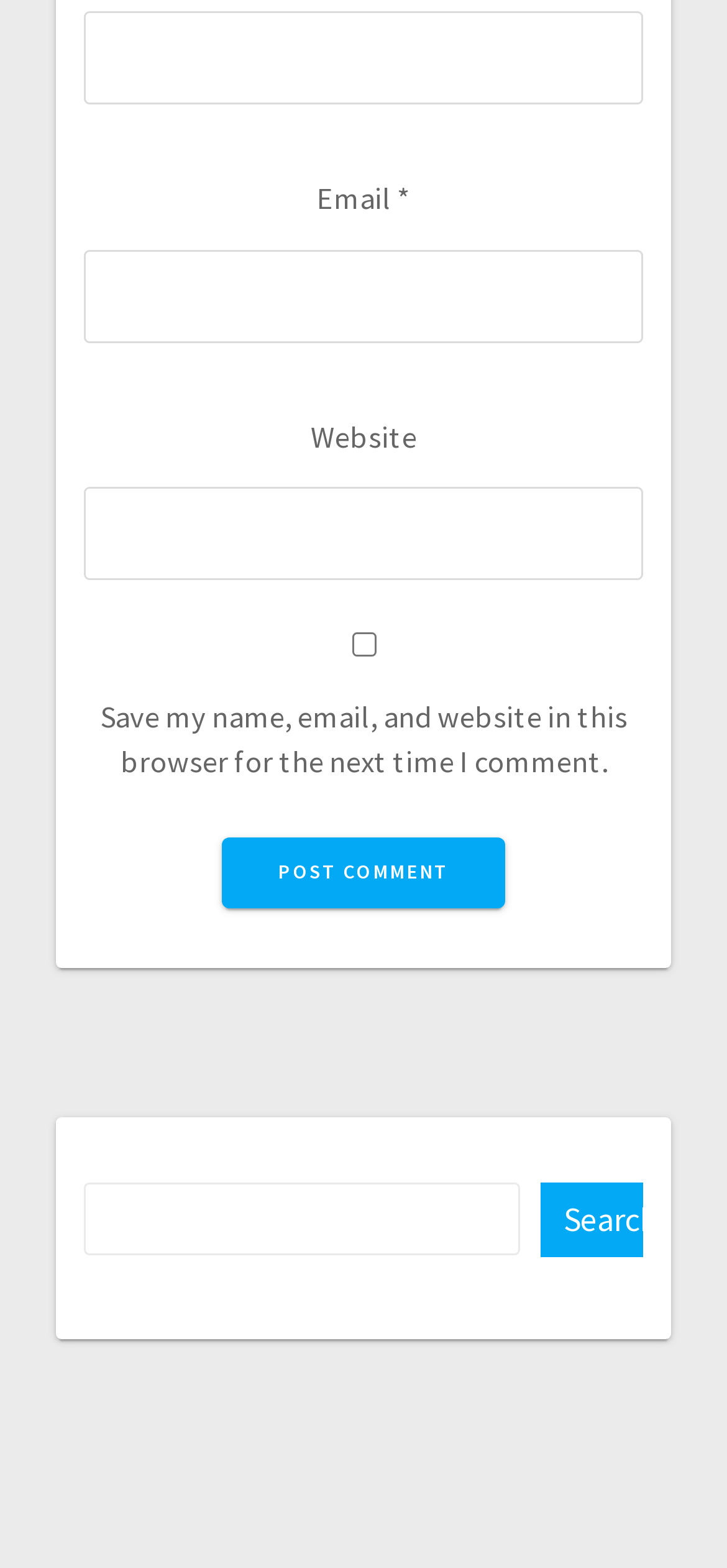Please specify the bounding box coordinates in the format (top-left x, top-left y, bottom-right x, bottom-right y), with all values as floating point numbers between 0 and 1. Identify the bounding box of the UI element described by: parent_node: Name * name="author"

[0.115, 0.008, 0.885, 0.067]